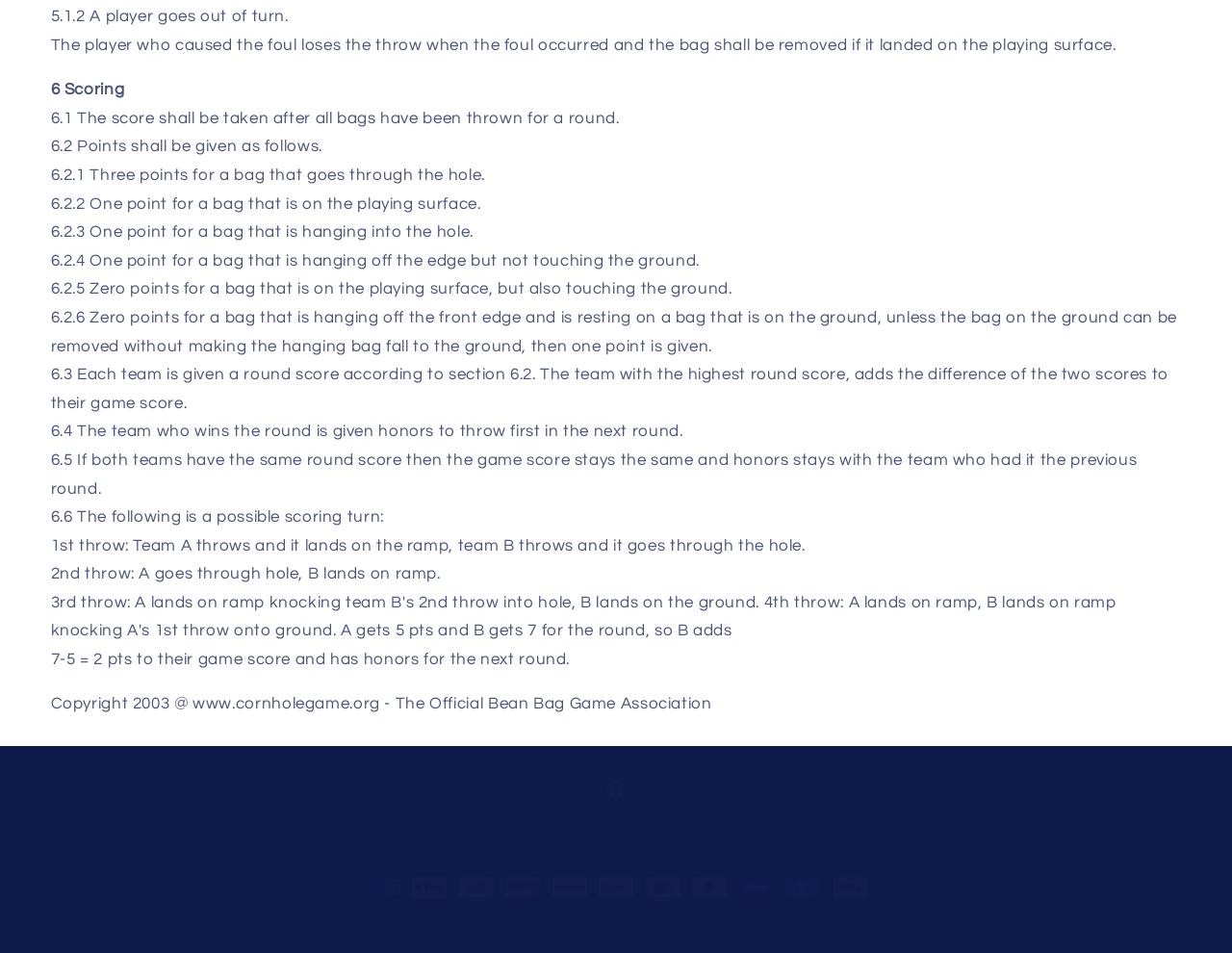How many points is a bag worth if it goes through the hole?
Please respond to the question with a detailed and well-explained answer.

As stated in section 6.2.1, a bag that goes through the hole is worth three points.